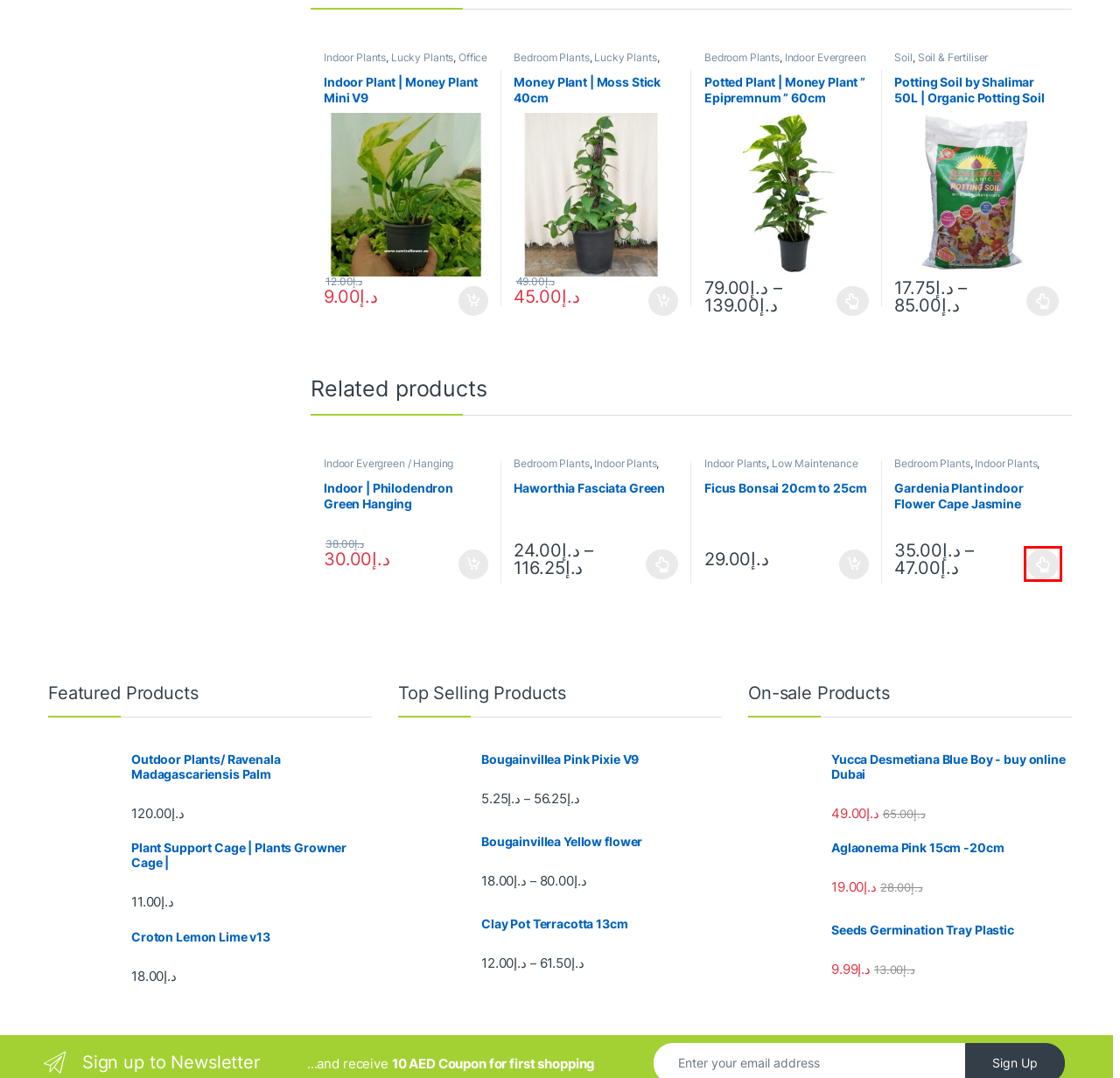Review the webpage screenshot provided, noting the red bounding box around a UI element. Choose the description that best matches the new webpage after clicking the element within the bounding box. The following are the options:
A. Plant Support Cage | Plants Growner Cage | - Sunrise Flower
B. Clay Pot Terracotta 13cm - Sunrise Flower
C. Buy online Haworthia Fasciata Green - Sunrise Flower
D. Indoor | Philodendron Green Hanging - Sunrise Flower
E. Shop Online Gardenia plant indoor flower Sunrise Flower
F. Croton Lemon Lime v13 - Sunrise Flower
G. Outdoor Plants/ Ravenala Madagascariensis Palm - Sunrise Flower
H. Soil & Fertiliser Archives - Sunrise Flower

E